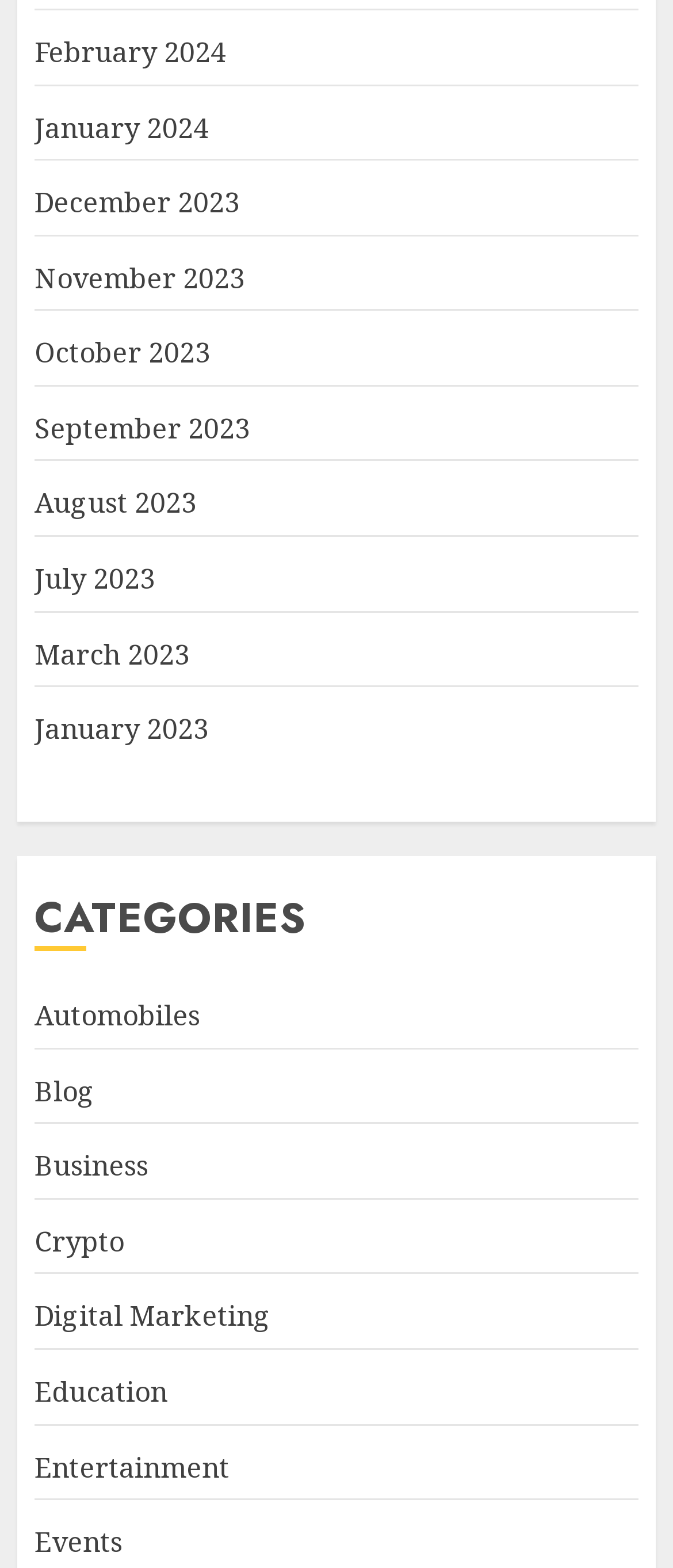Please respond to the question using a single word or phrase:
What categories are listed on the webpage?

Various categories